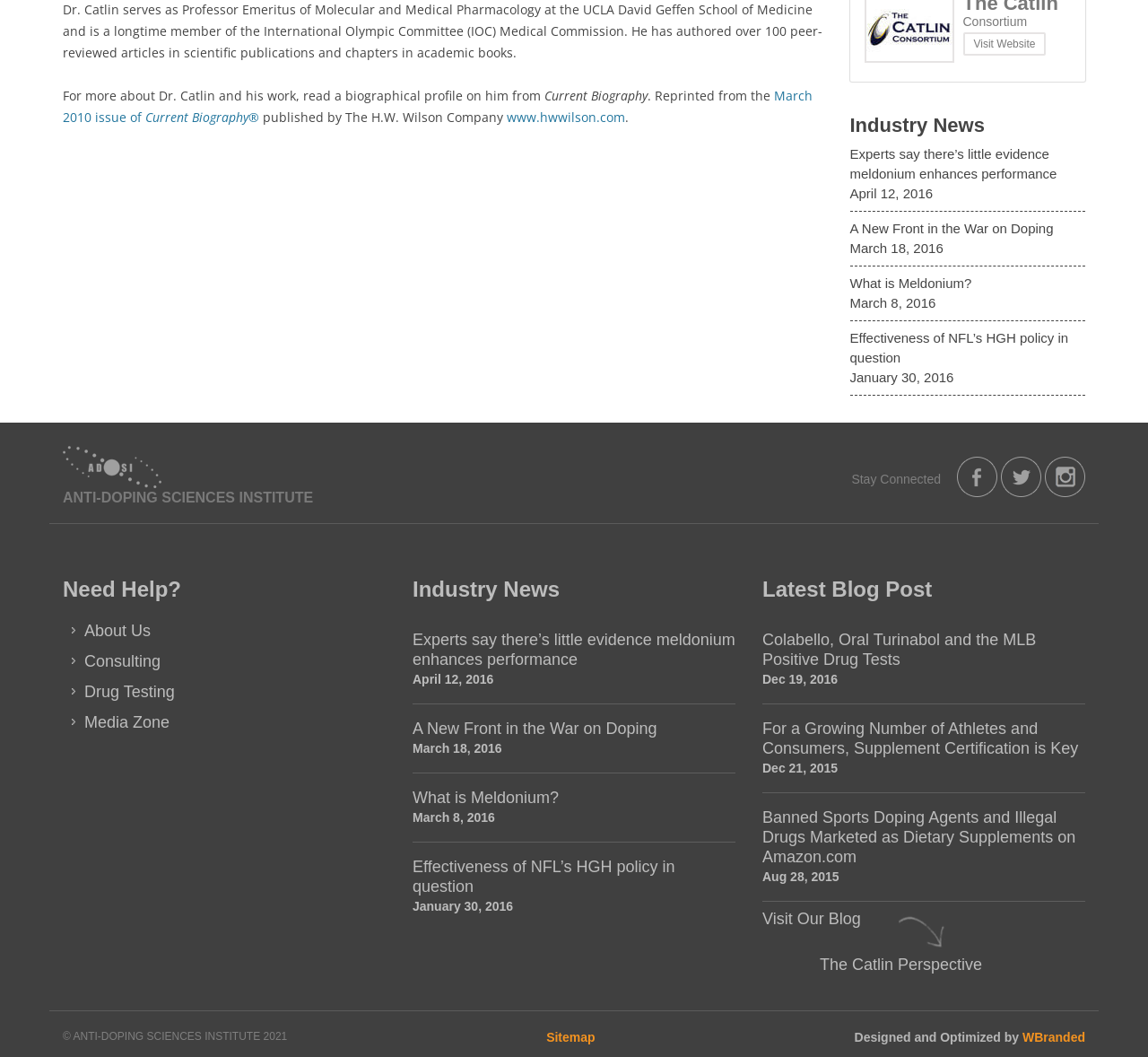Provide the bounding box coordinates of the HTML element this sentence describes: "Media Zone". The bounding box coordinates consist of four float numbers between 0 and 1, i.e., [left, top, right, bottom].

[0.073, 0.675, 0.336, 0.691]